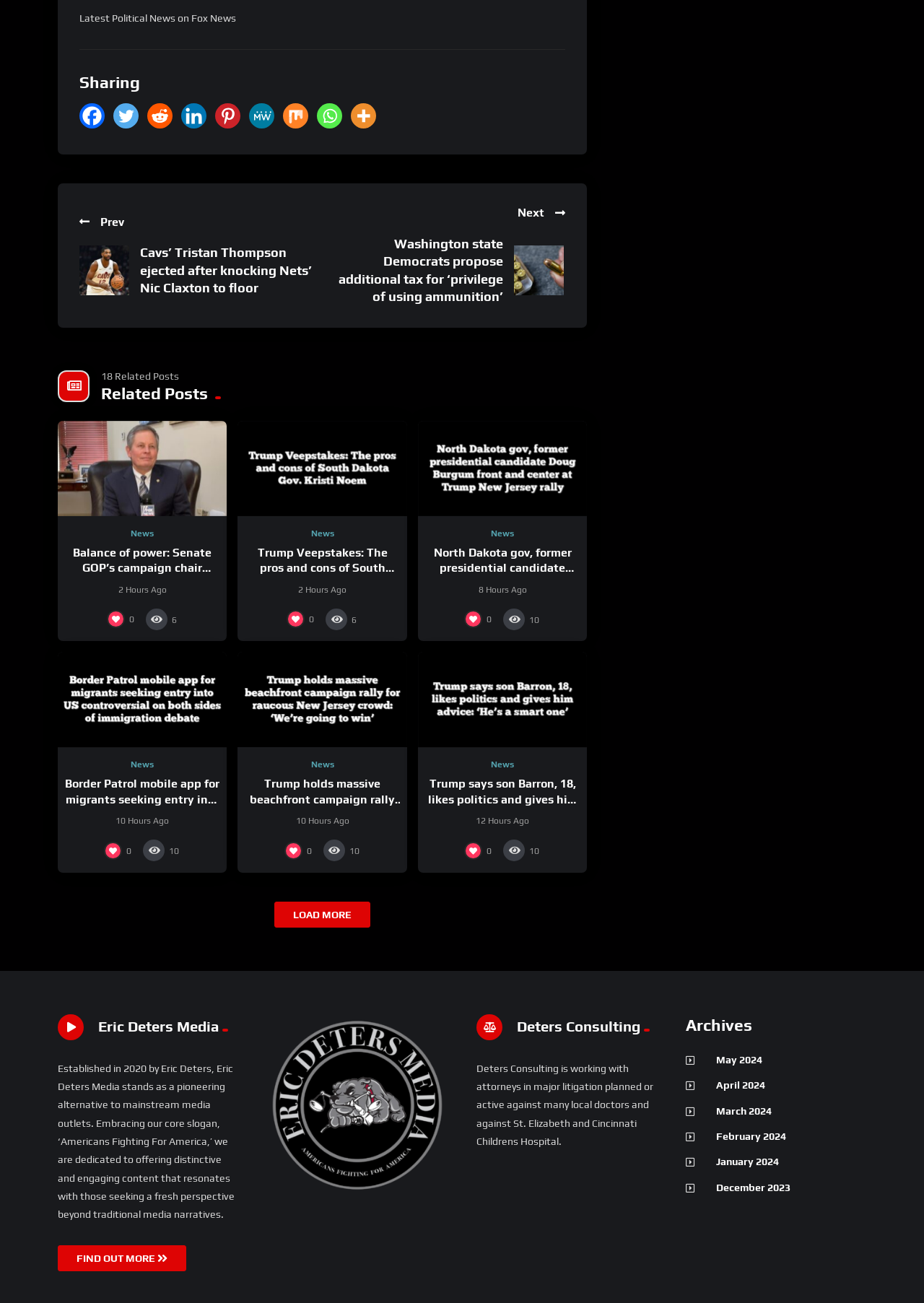Identify the bounding box coordinates for the UI element that matches this description: "News".

[0.142, 0.583, 0.167, 0.591]